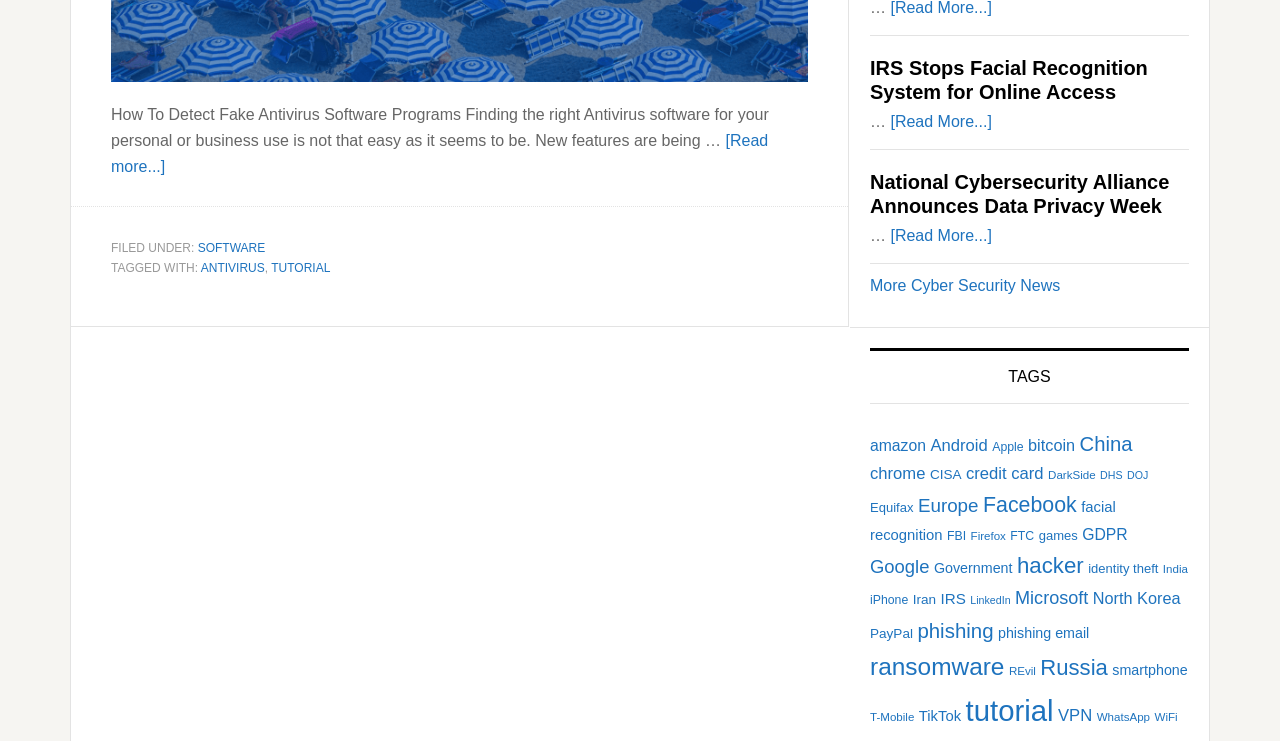Determine the bounding box coordinates of the region that needs to be clicked to achieve the task: "Click on the 'Electrical Services' link".

None